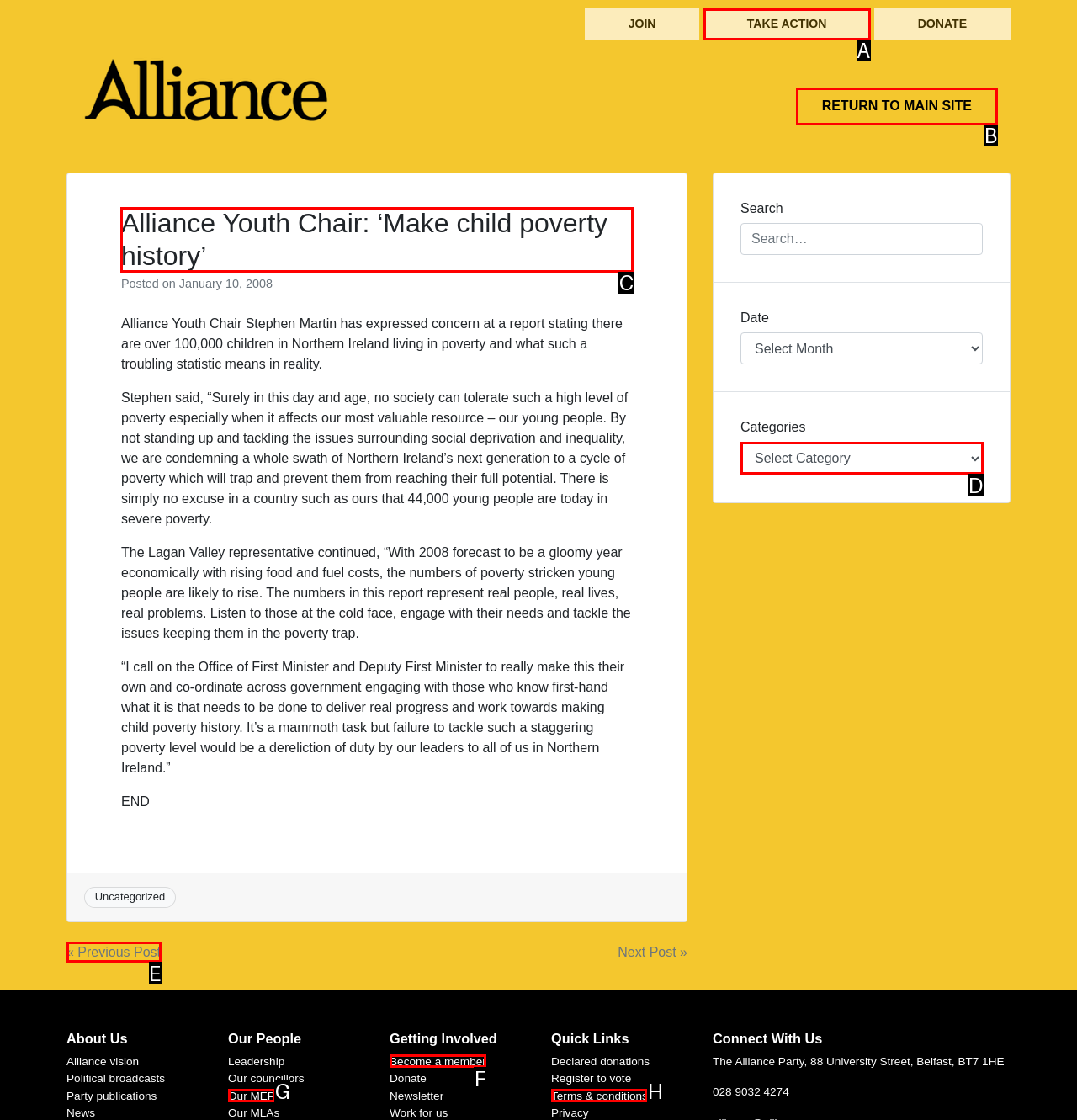Point out the HTML element I should click to achieve the following: Read the article 'Alliance Youth Chair: ‘Make child poverty history’' Reply with the letter of the selected element.

C